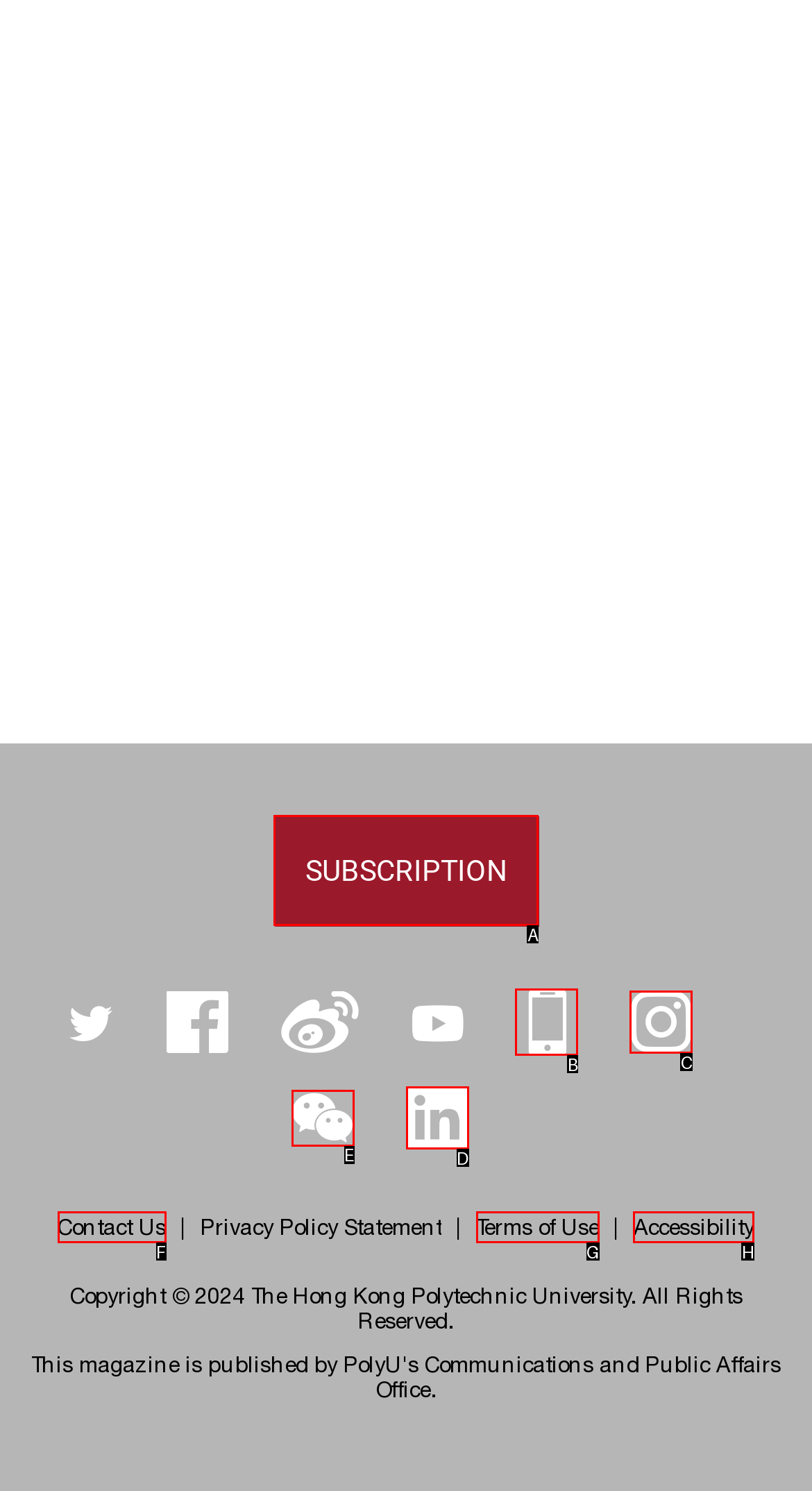Select the letter of the UI element you need to click to complete this task: Subscribe to the newsletter.

A